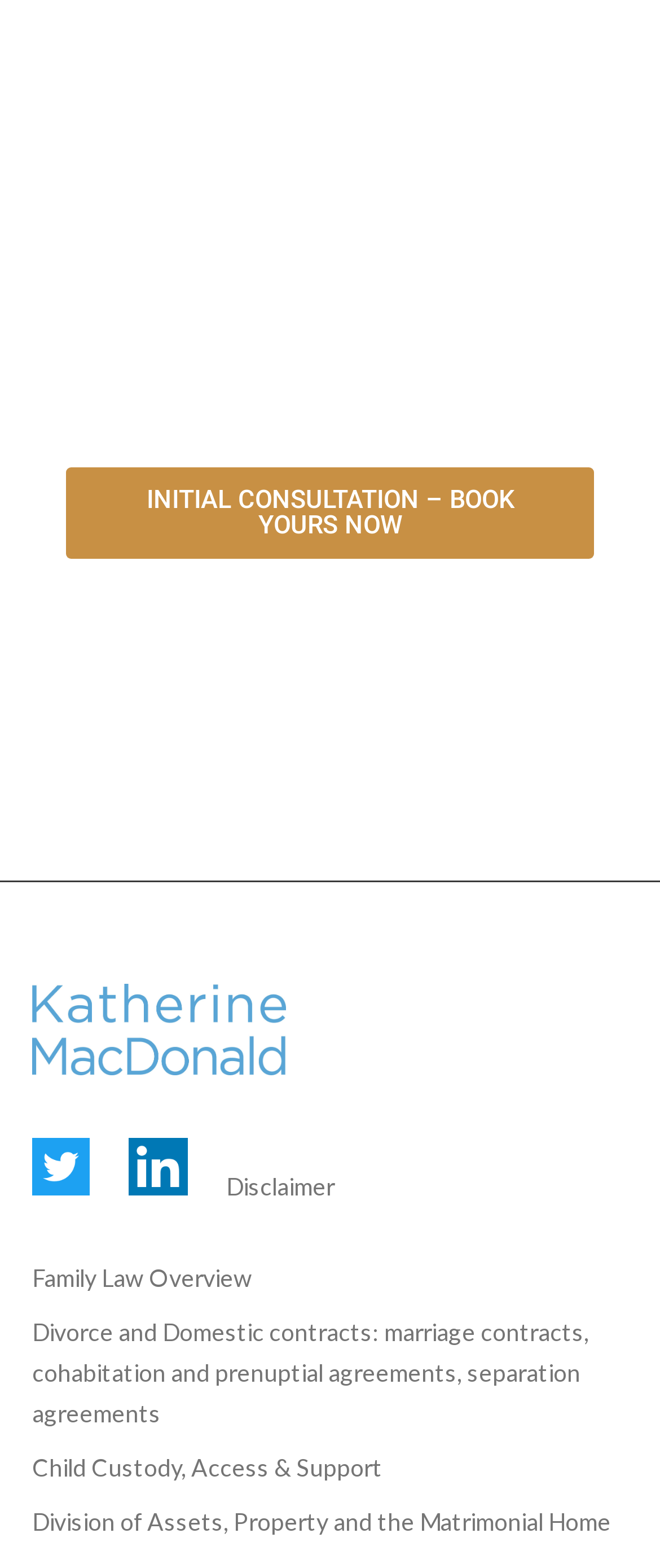Provide the bounding box coordinates of the area you need to click to execute the following instruction: "Follow on Twitter".

[0.049, 0.747, 0.137, 0.766]